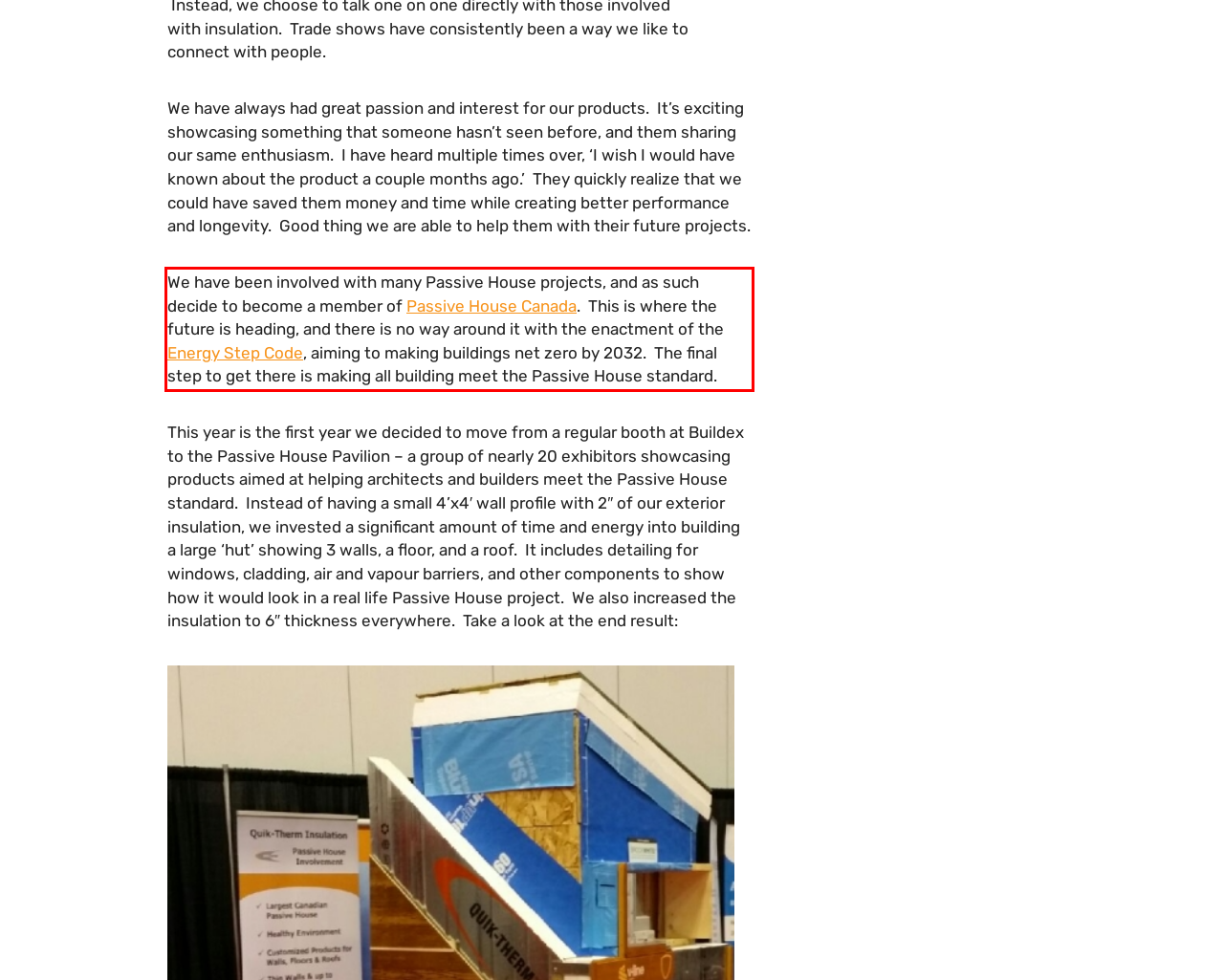Please extract the text content from the UI element enclosed by the red rectangle in the screenshot.

We have been involved with many Passive House projects, and as such decide to become a member of Passive House Canada. This is where the future is heading, and there is no way around it with the enactment of the Energy Step Code, aiming to making buildings net zero by 2032. The final step to get there is making all building meet the Passive House standard.